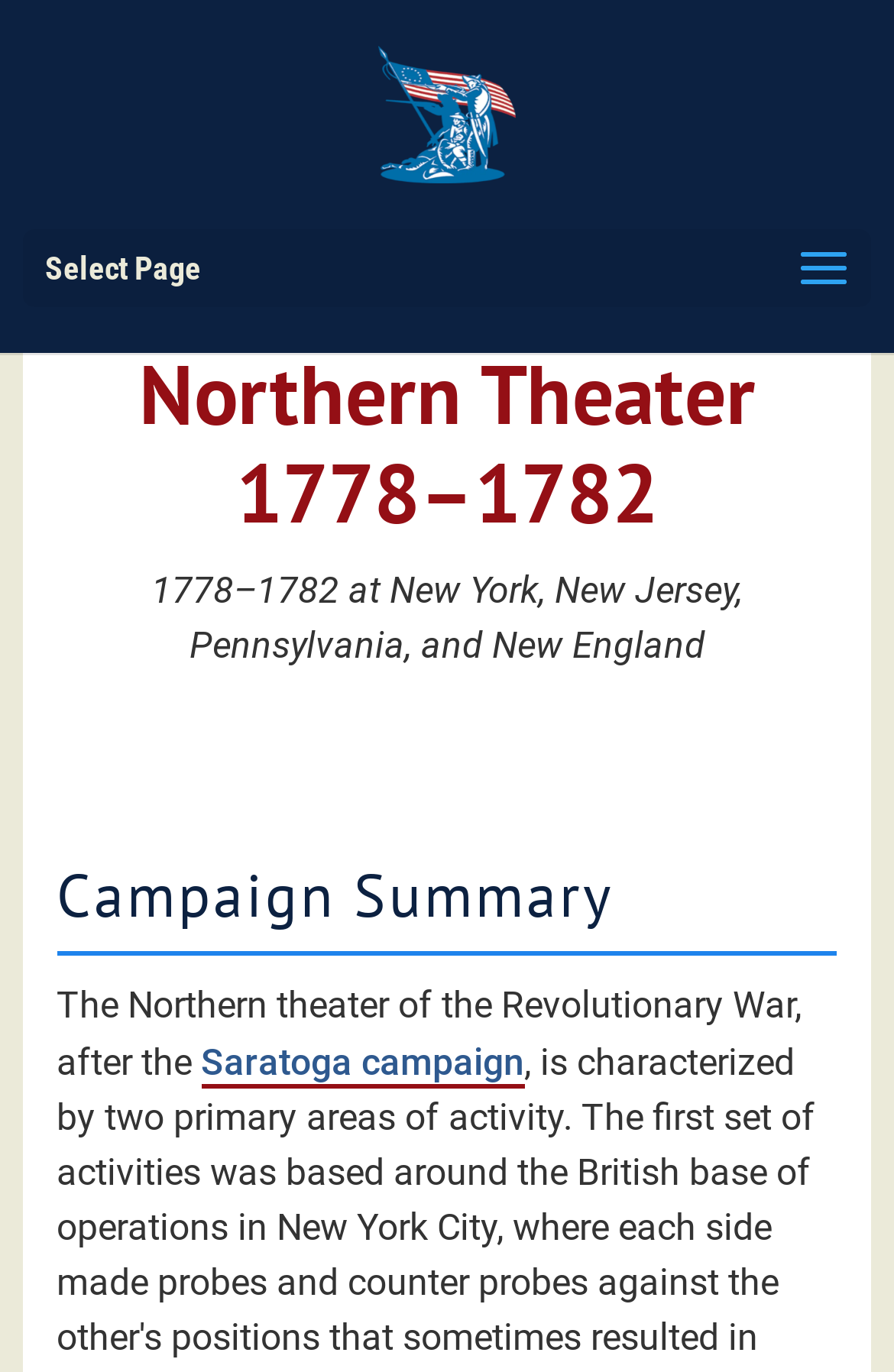Can you extract the primary headline text from the webpage?

Northern Theater 1778–1782